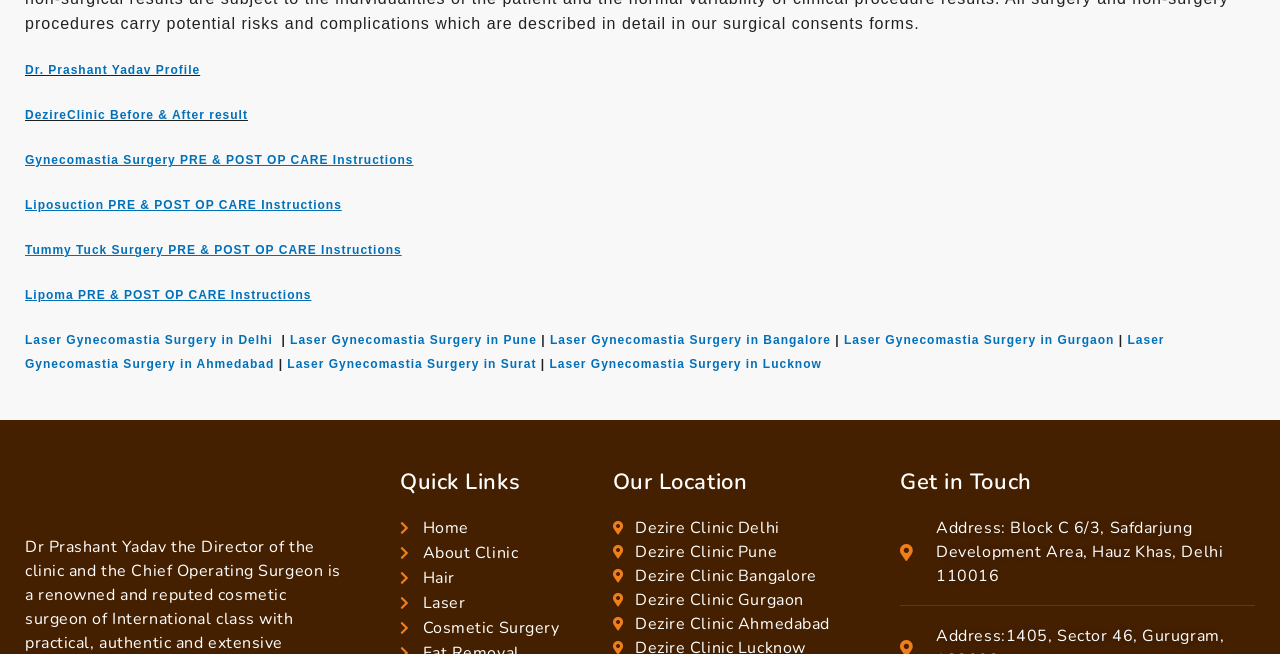Provide the bounding box coordinates for the UI element described in this sentence: "Cosmetic Surgery". The coordinates should be four float values between 0 and 1, i.e., [left, top, right, bottom].

[0.312, 0.942, 0.463, 0.979]